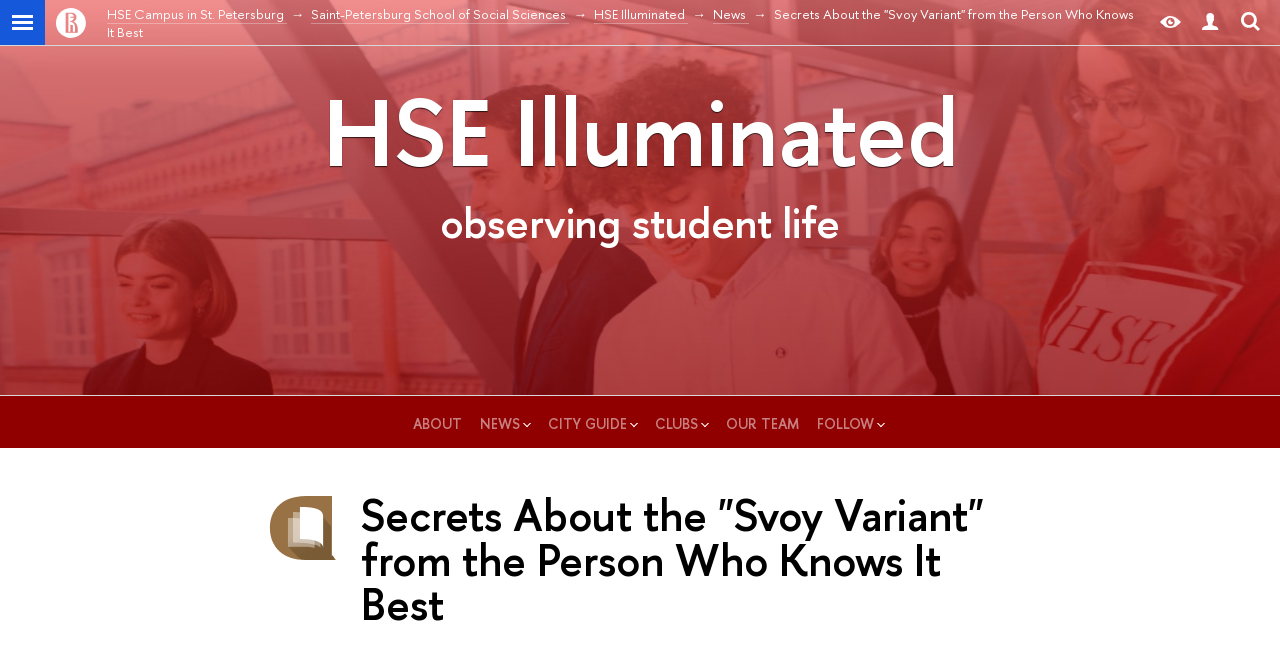Locate the bounding box coordinates of the clickable part needed for the task: "Click on 'How to draw Volleyball'".

None